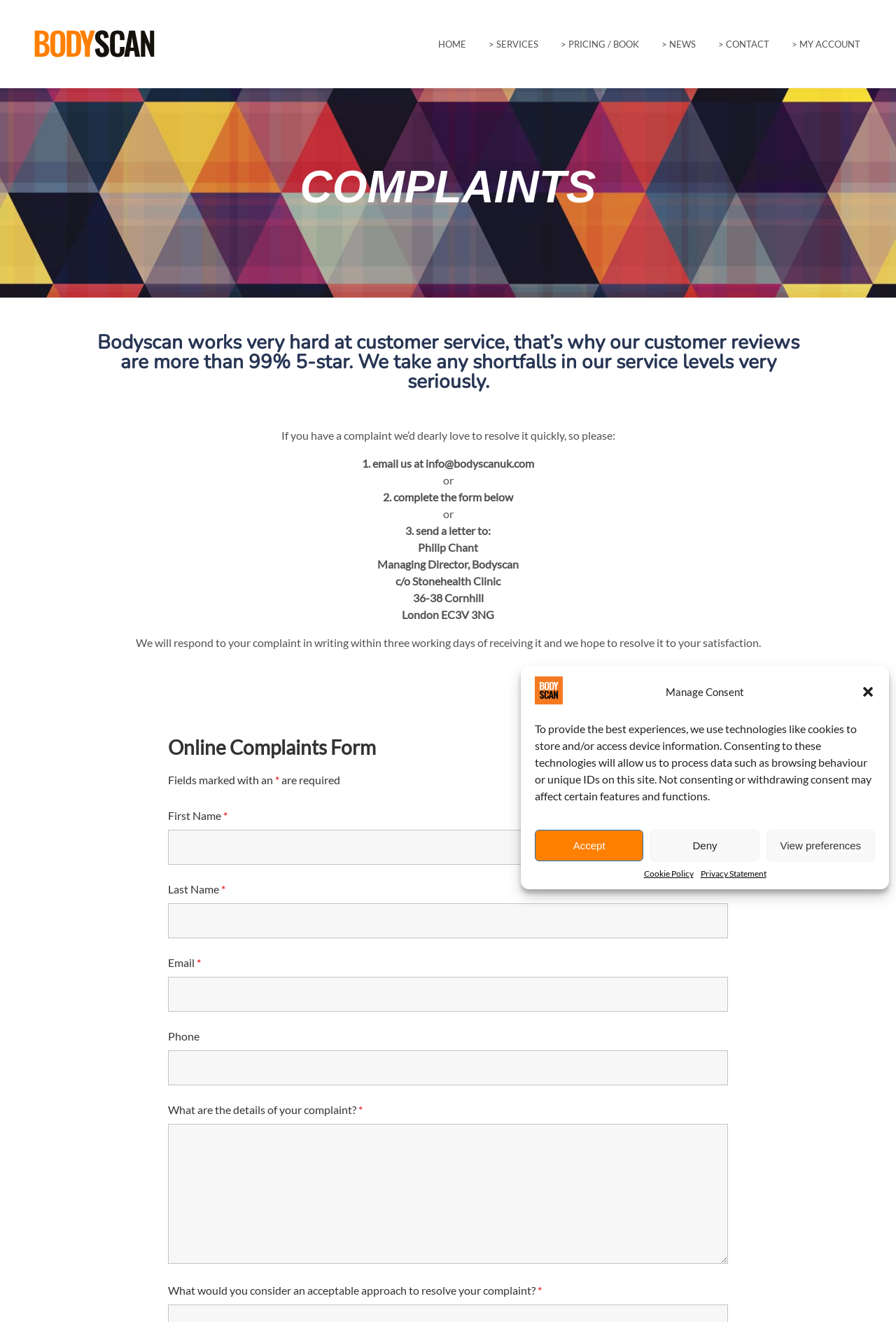Using the image as a reference, answer the following question in as much detail as possible:
How many working days will Bodyscan respond to a complaint?

Bodyscan will respond to a complaint in writing within three working days of receiving it, as mentioned in the text 'We will respond to your complaint in writing within three working days of receiving it...'.